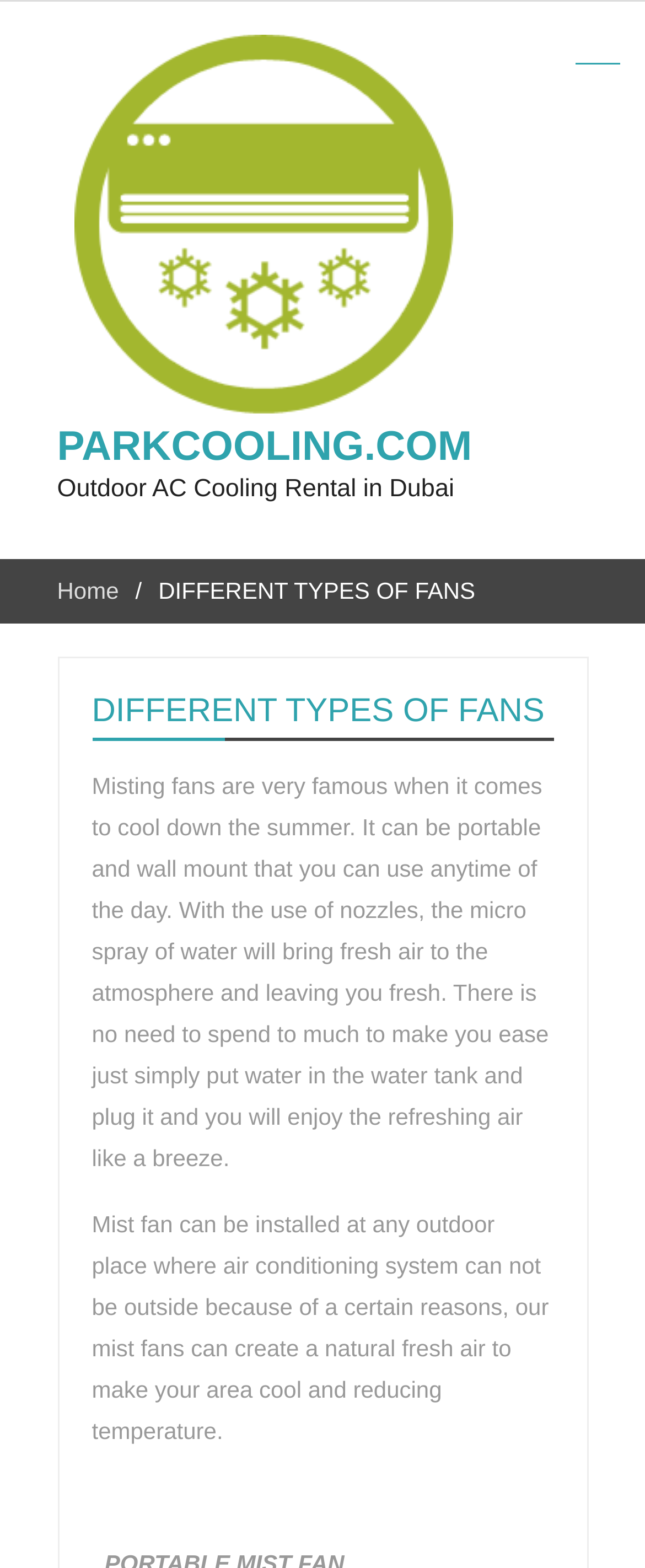Where can mist fans be installed?
Based on the content of the image, thoroughly explain and answer the question.

According to the text 'Mist fan can be installed at any outdoor place where air conditioning system can not be outside because of a certain reasons...', it can be concluded that mist fans can be installed at outdoor places.